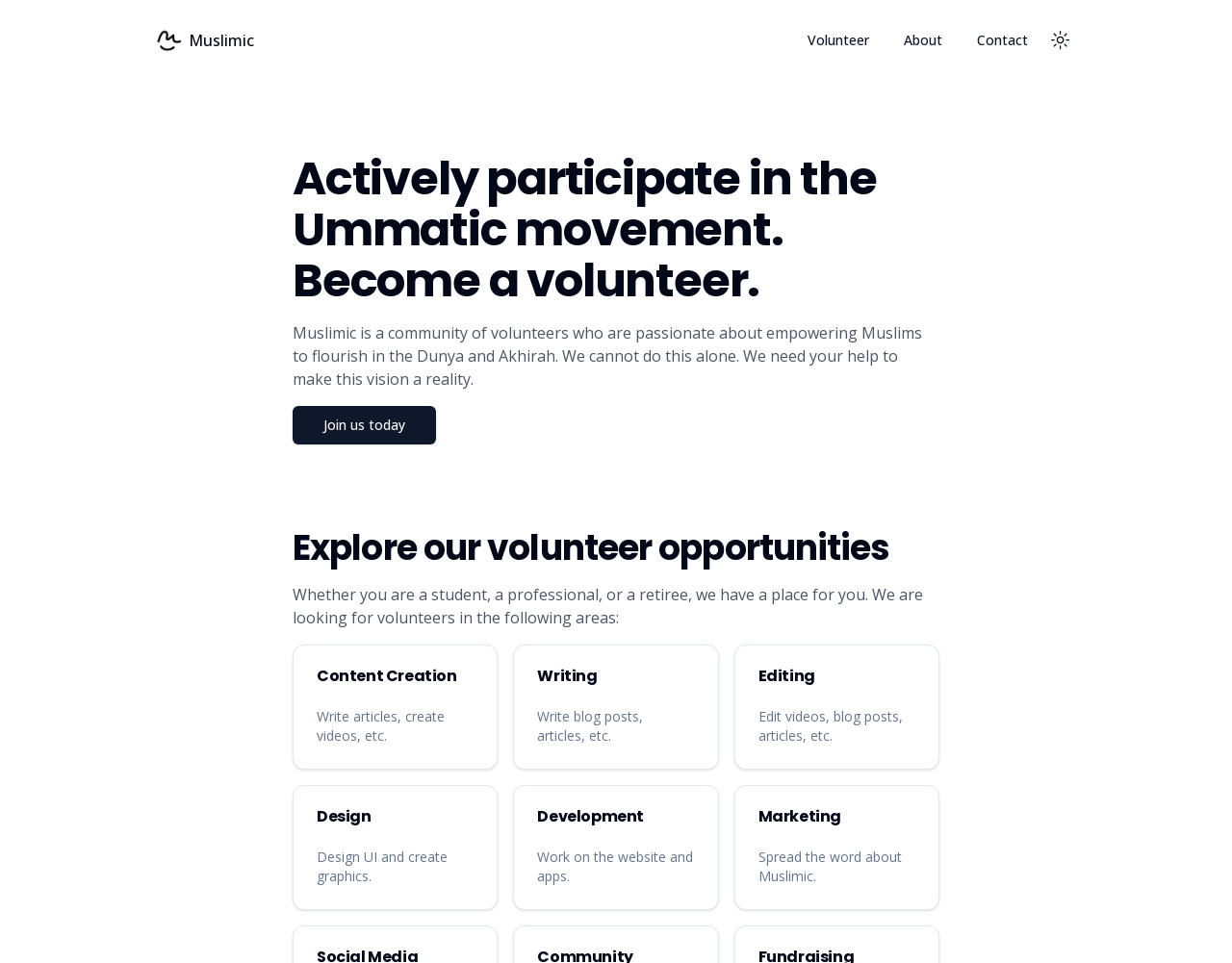Locate the bounding box coordinates of the element that needs to be clicked to carry out the instruction: "Explore volunteer opportunities". The coordinates should be given as four float numbers ranging from 0 to 1, i.e., [left, top, right, bottom].

[0.238, 0.55, 0.762, 0.59]